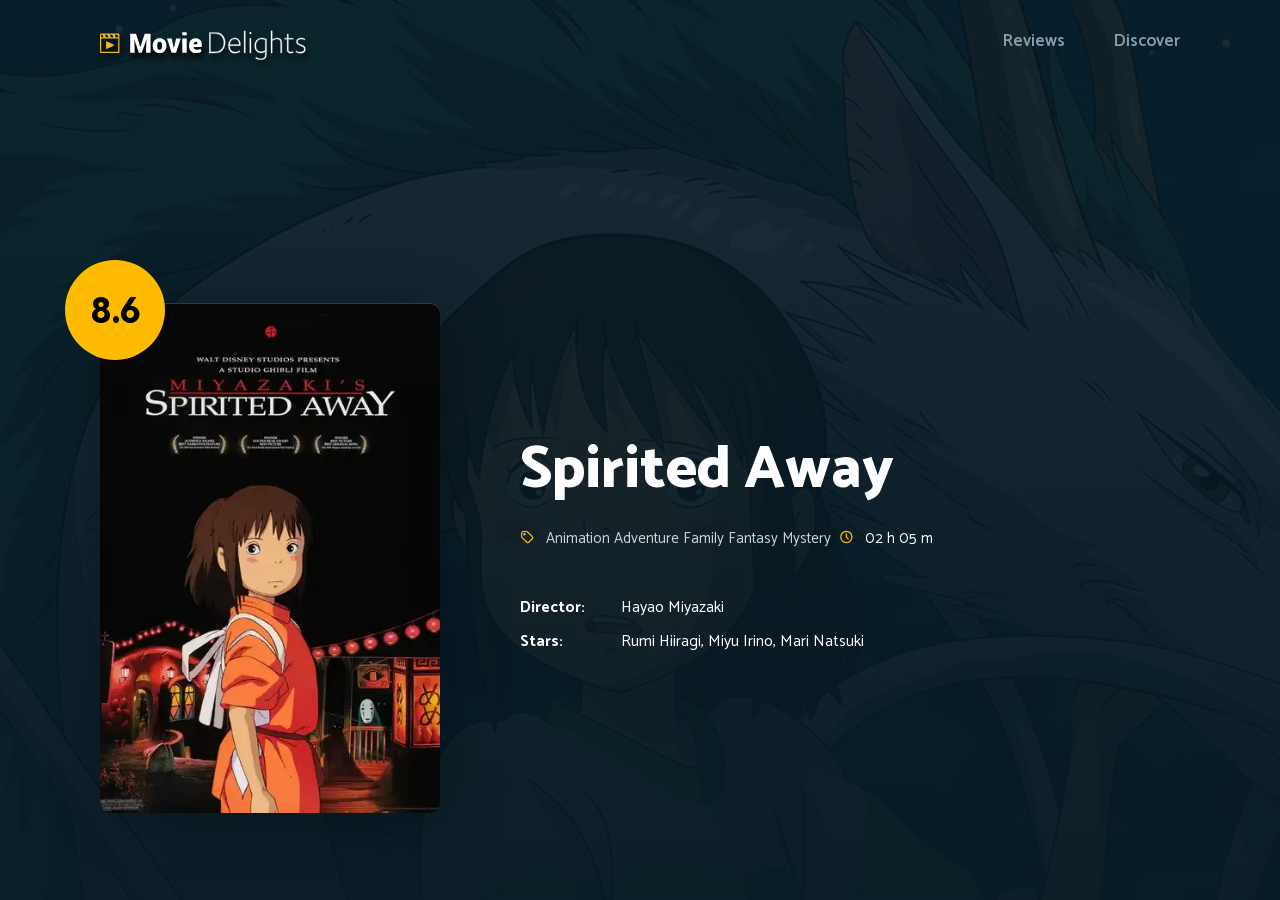Could you highlight the region that needs to be clicked to execute the instruction: "Go to Reviews"?

[0.784, 0.0, 0.832, 0.089]